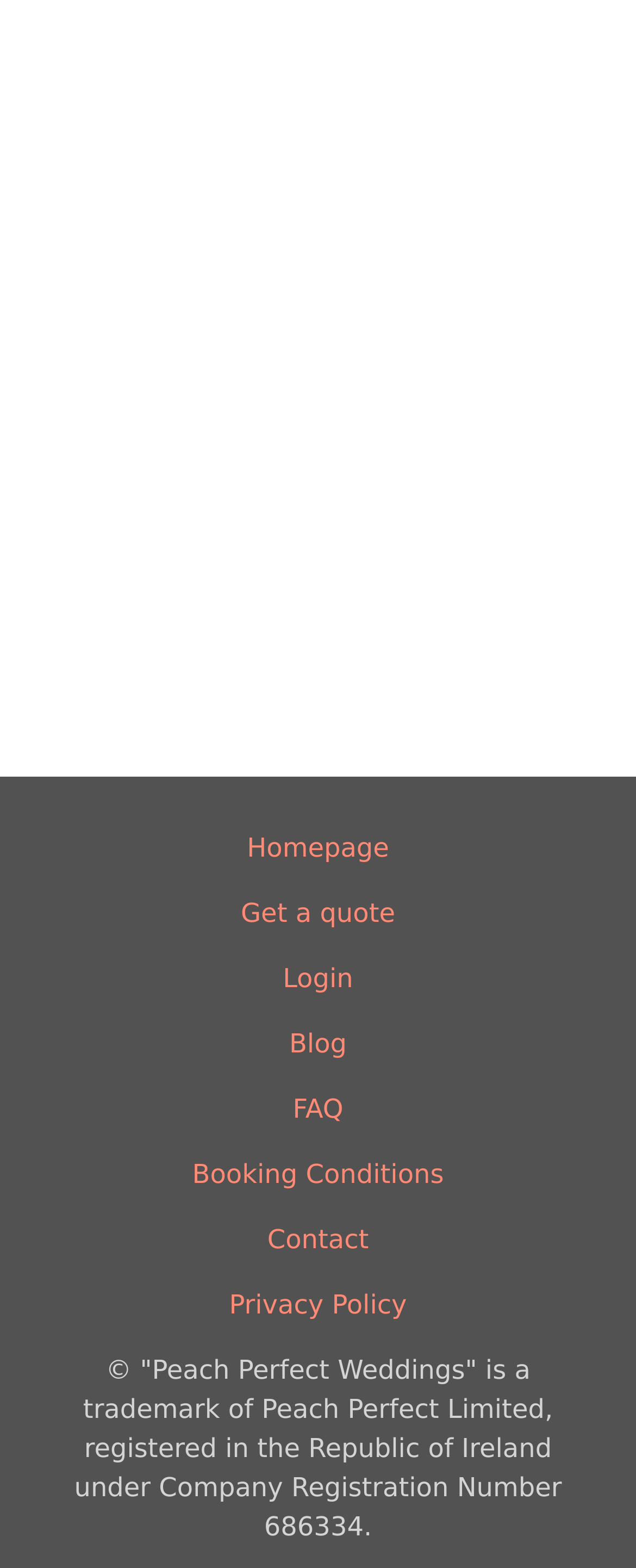Please answer the following question using a single word or phrase: 
How many links are on the top section of the webpage?

6